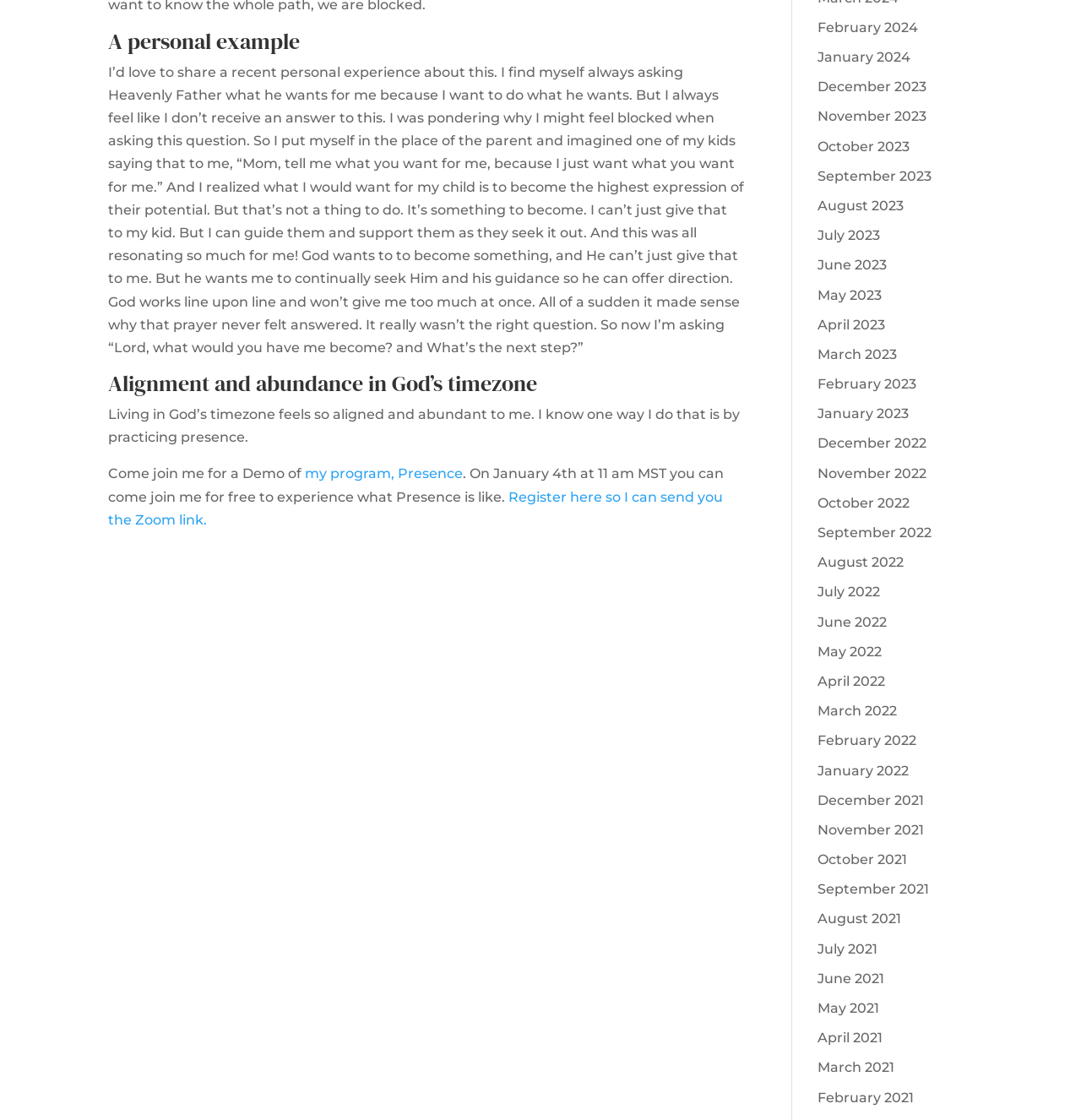What is the date of the demo for the Presence program?
Provide a one-word or short-phrase answer based on the image.

January 4th